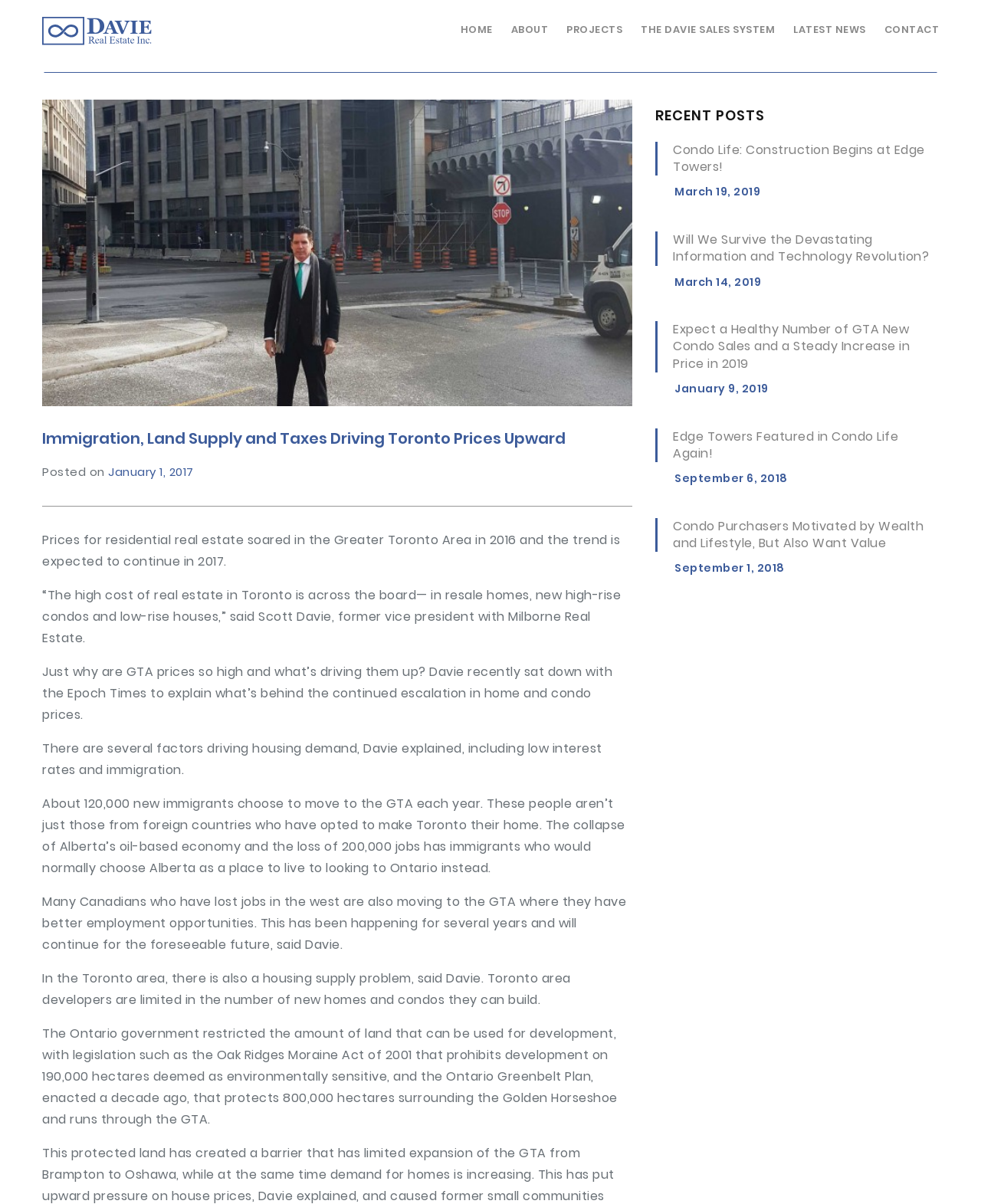Offer an in-depth caption of the entire webpage.

The webpage is about real estate in the Greater Toronto Area, specifically discussing the rising prices of residential real estate in 2016 and the expected continuation of this trend in 2017. 

At the top left of the page, there is a logo image. To the right of the logo, there are six navigation links: "HOME", "ABOUT", "PROJECTS", "THE DAVIE SALES SYSTEM", "LATEST NEWS", and "CONTACT". 

Below the navigation links, there is a header section with a heading that reads "Immigration, Land Supply and Taxes Driving Toronto Prices Upward". Below the heading, there is a paragraph of text that discusses the rising prices of real estate in the Greater Toronto Area. 

The main content of the page is divided into several sections. The first section discusses the factors driving the high cost of real estate in Toronto, including low interest rates and immigration. The second section explains how the collapse of Alberta's oil-based economy has led to an influx of immigrants to the GTA, contributing to the demand for housing. The third section discusses the housing supply problem in the Toronto area, including the restrictions on land development imposed by the Ontario government.

To the right of the main content, there is a section titled "RECENT POSTS" that lists five recent news articles with links to each article. Each article has a date listed below the title.